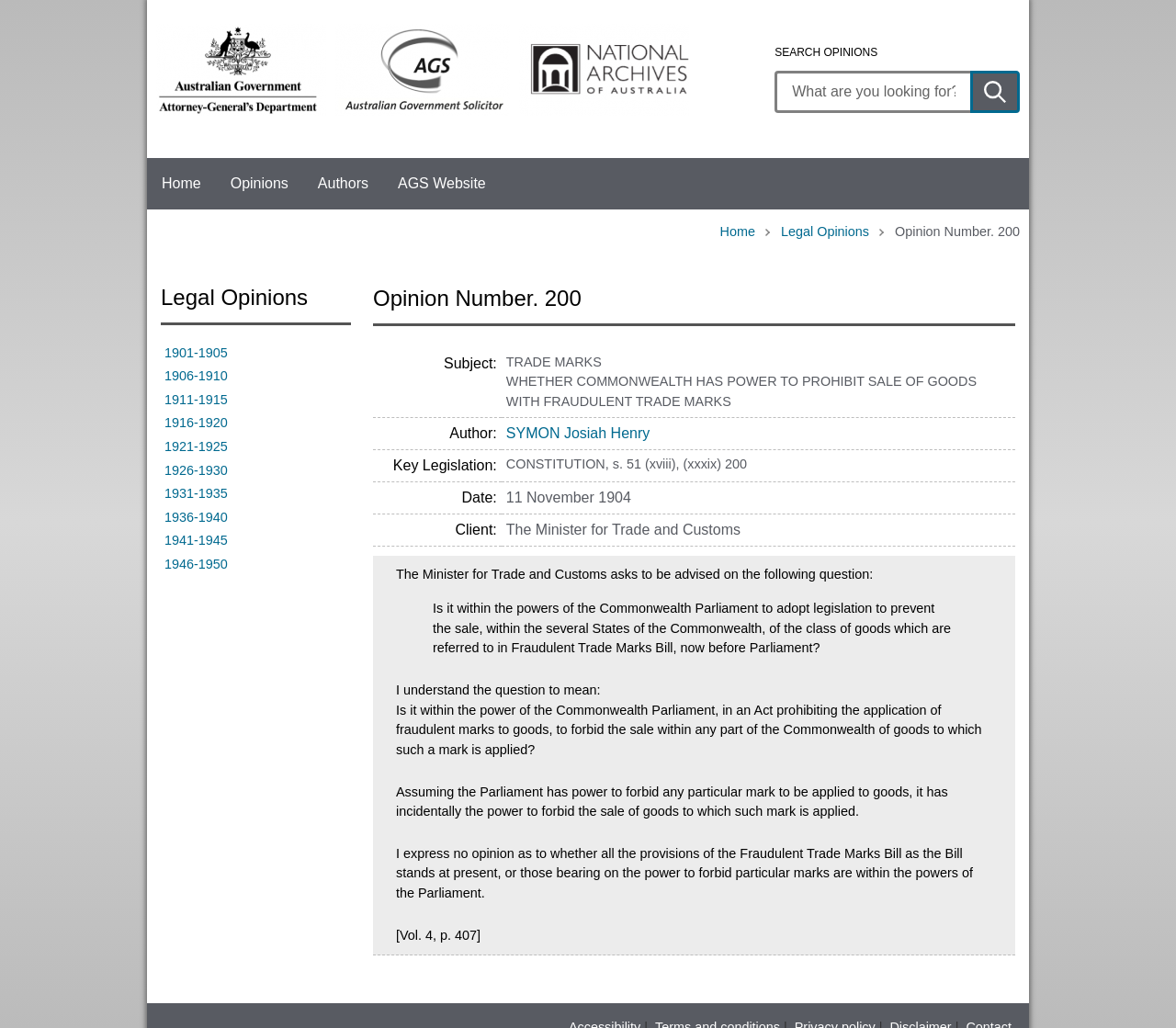Provide the bounding box coordinates of the HTML element described by the text: "1916-1920".

[0.14, 0.404, 0.194, 0.419]